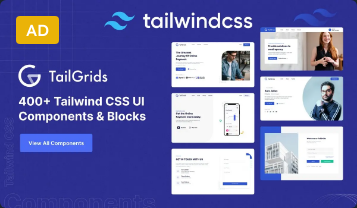How many UI components are showcased?
Provide a fully detailed and comprehensive answer to the question.

The number of UI components showcased can be determined by reading the text in the graphic, which prominently displays '400+ Tailwind CSS UI Components & Blocks', urging viewers to explore and 'View All Components'.